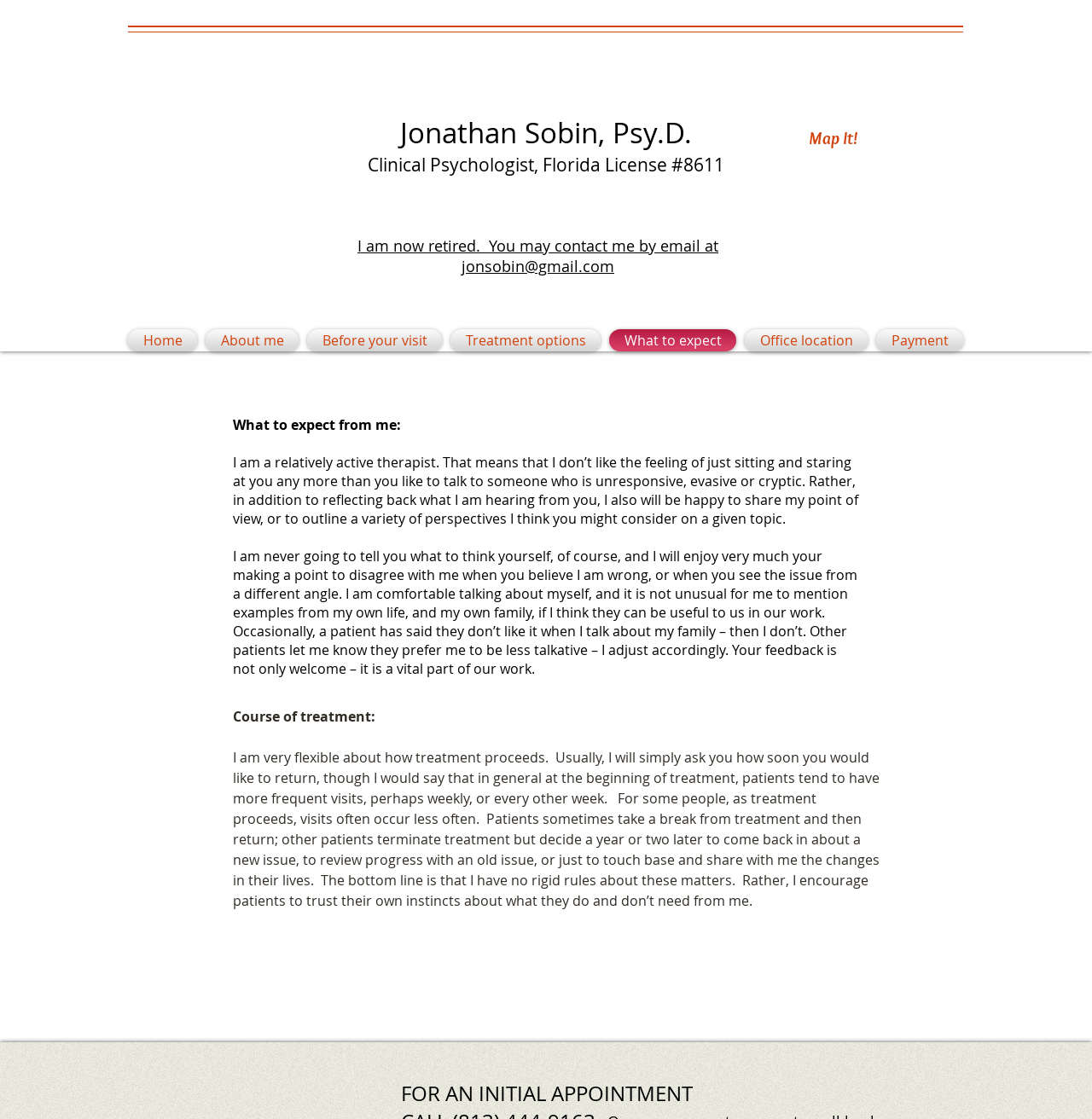Locate the bounding box coordinates of the element to click to perform the following action: 'Click on the 'Map It!' link'. The coordinates should be given as four float values between 0 and 1, in the form of [left, top, right, bottom].

[0.734, 0.11, 0.791, 0.137]